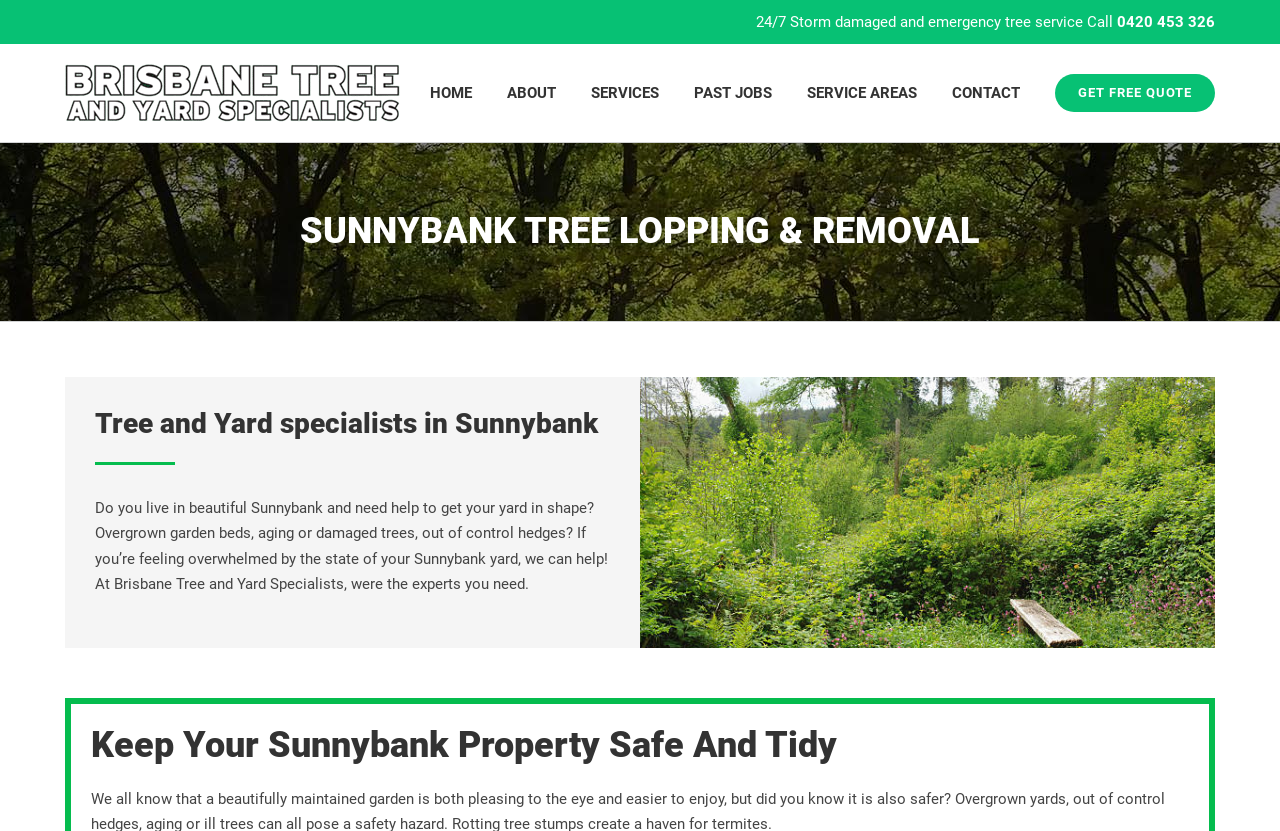Provide your answer in one word or a succinct phrase for the question: 
What services does the company provide?

Tree and Yard services